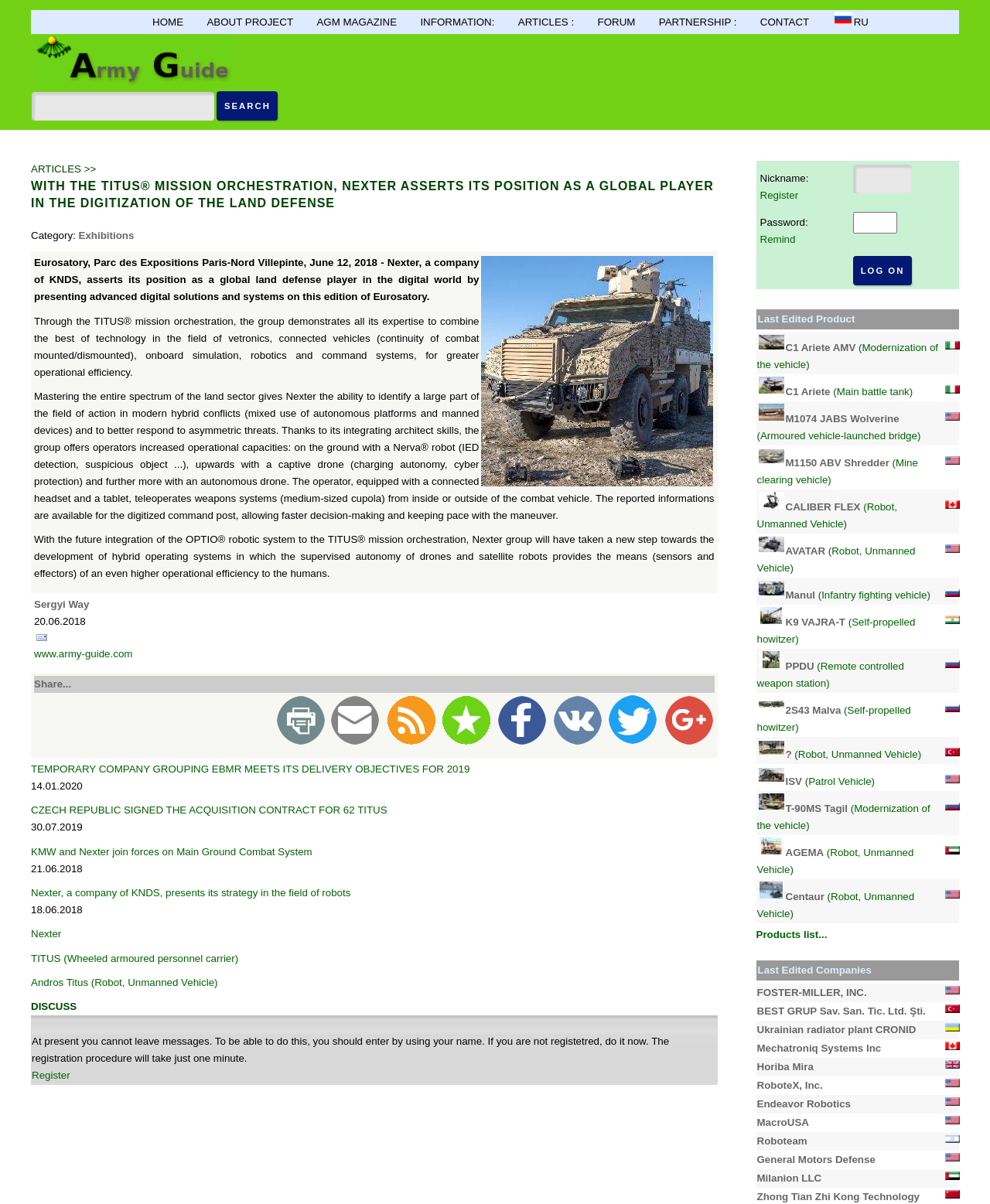Can you show the bounding box coordinates of the region to click on to complete the task described in the instruction: "Go to the home page"?

None